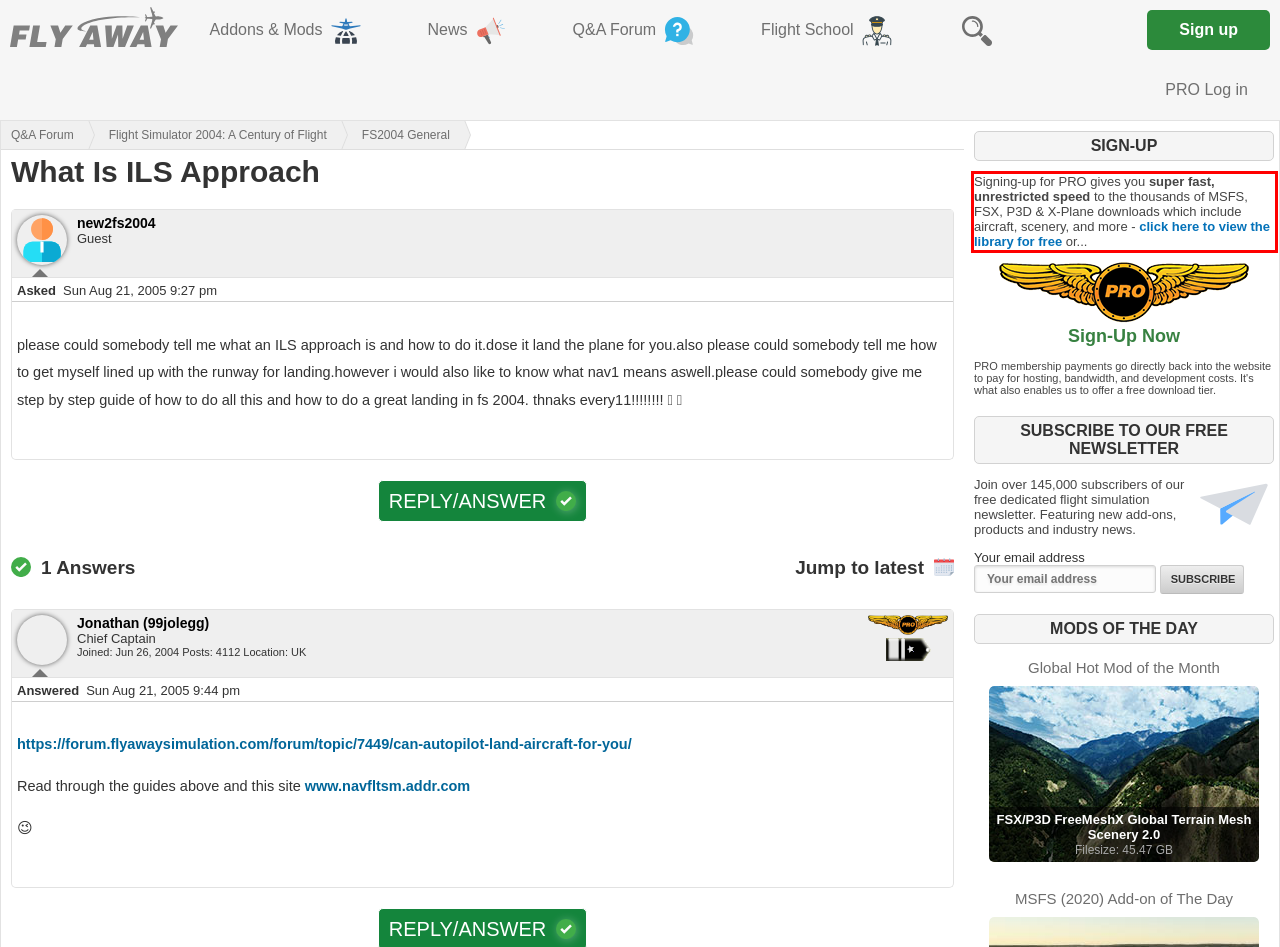Using the provided screenshot of a webpage, recognize and generate the text found within the red rectangle bounding box.

Signing-up for PRO gives you super fast, unrestricted speed to the thousands of MSFS, FSX, P3D & X-Plane downloads which include aircraft, scenery, and more - click here to view the library for free or...